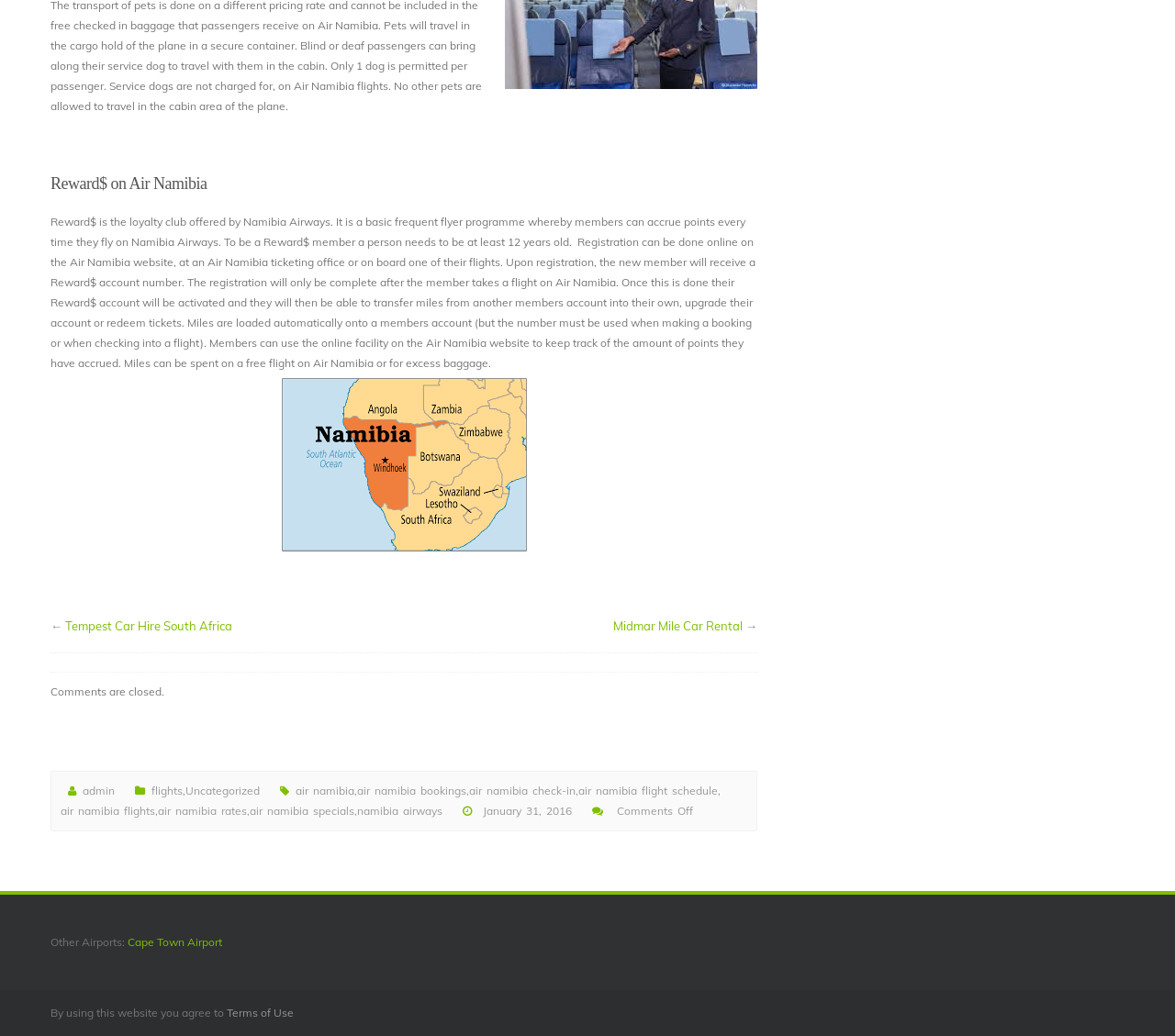Pinpoint the bounding box coordinates of the element you need to click to execute the following instruction: "Check the comments section". The bounding box should be represented by four float numbers between 0 and 1, in the format [left, top, right, bottom].

[0.043, 0.661, 0.14, 0.674]